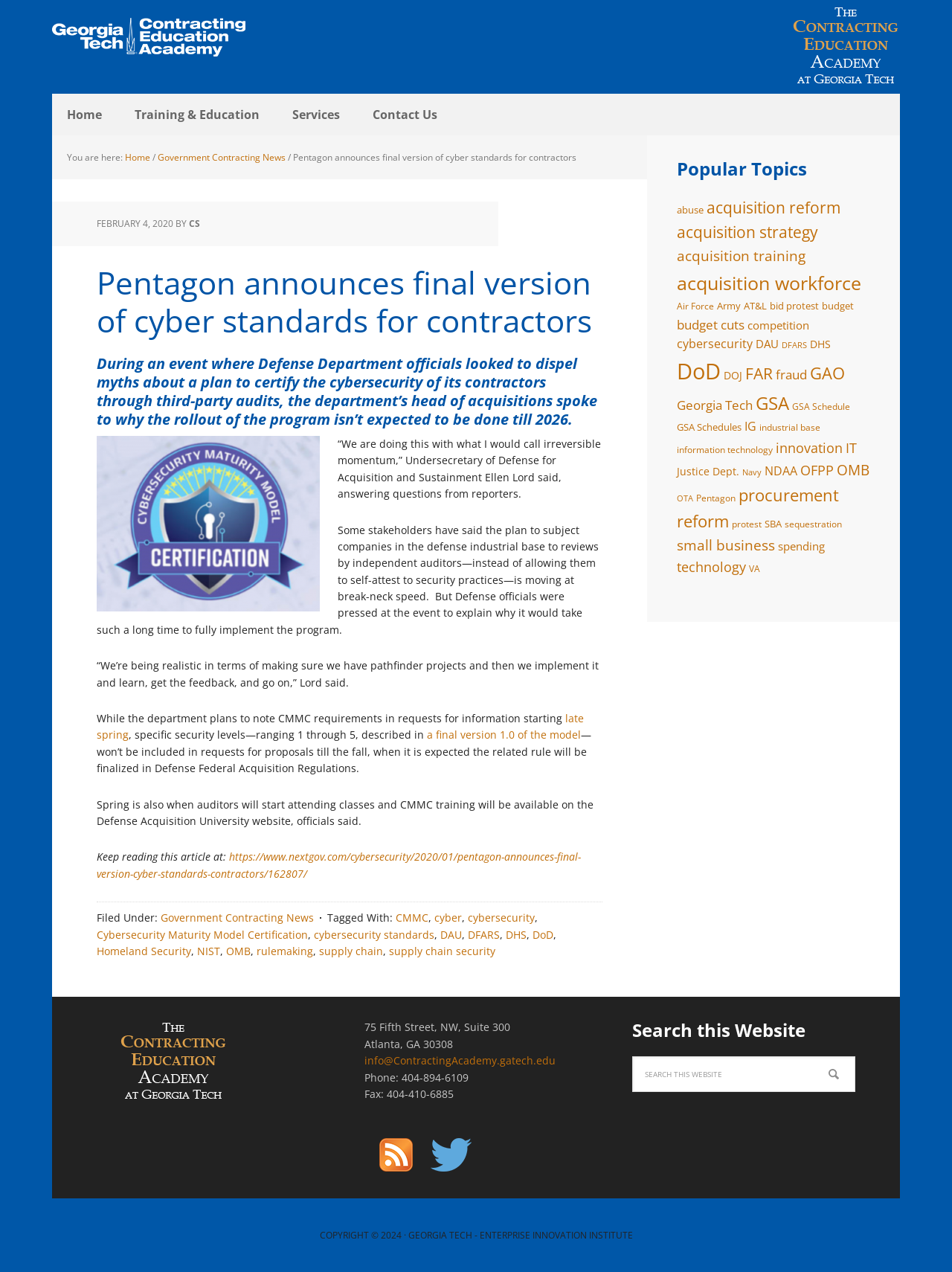Using the given element description, provide the bounding box coordinates (top-left x, top-left y, bottom-right x, bottom-right y) for the corresponding UI element in the screenshot: Training & Education

[0.126, 0.074, 0.288, 0.106]